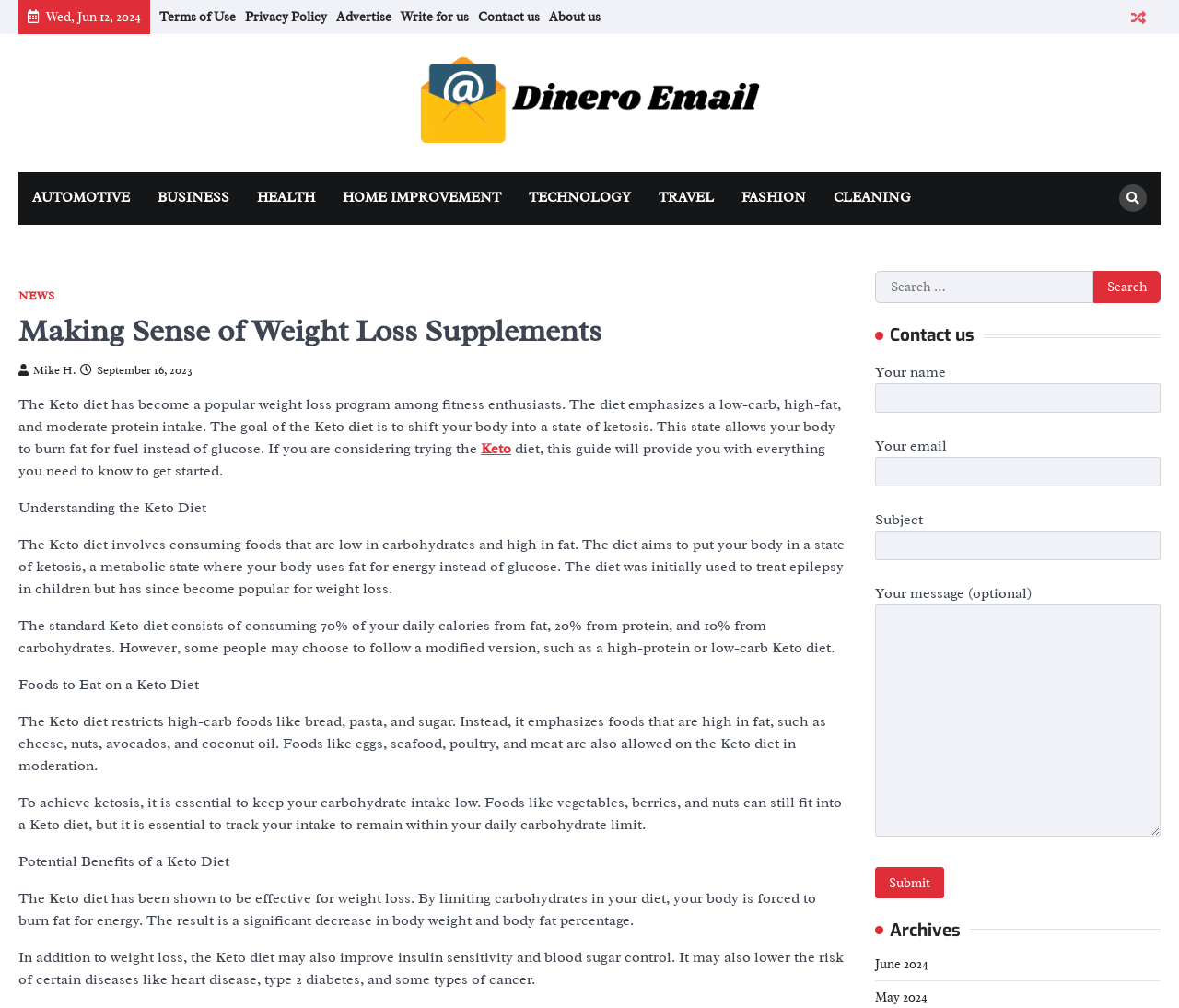Please identify the bounding box coordinates of the region to click in order to complete the given instruction: "Contact us". The coordinates should be four float numbers between 0 and 1, i.e., [left, top, right, bottom].

[0.742, 0.323, 0.984, 0.344]